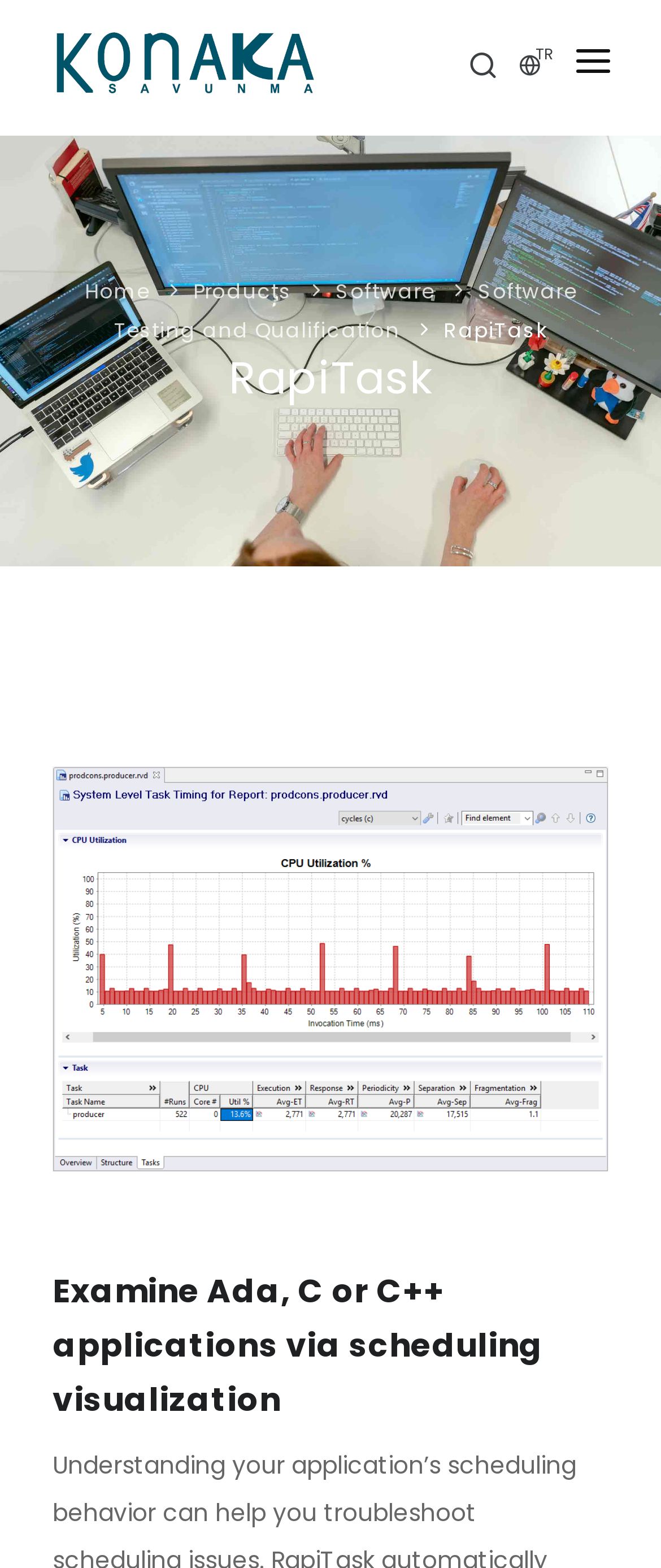Could you determine the bounding box coordinates of the clickable element to complete the instruction: "Click on HOME"? Provide the coordinates as four float numbers between 0 and 1, i.e., [left, top, right, bottom].

[0.077, 0.067, 0.923, 0.116]